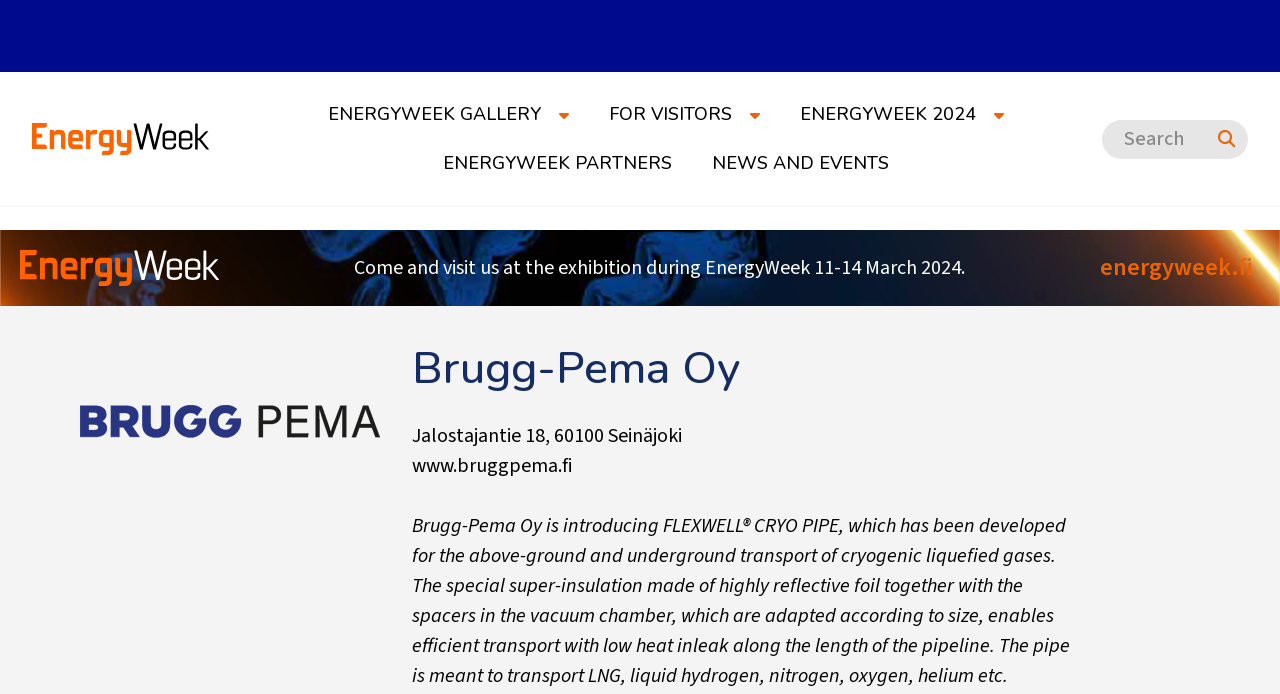Given the element description "News and events" in the screenshot, predict the bounding box coordinates of that UI element.

[0.542, 0.203, 0.708, 0.268]